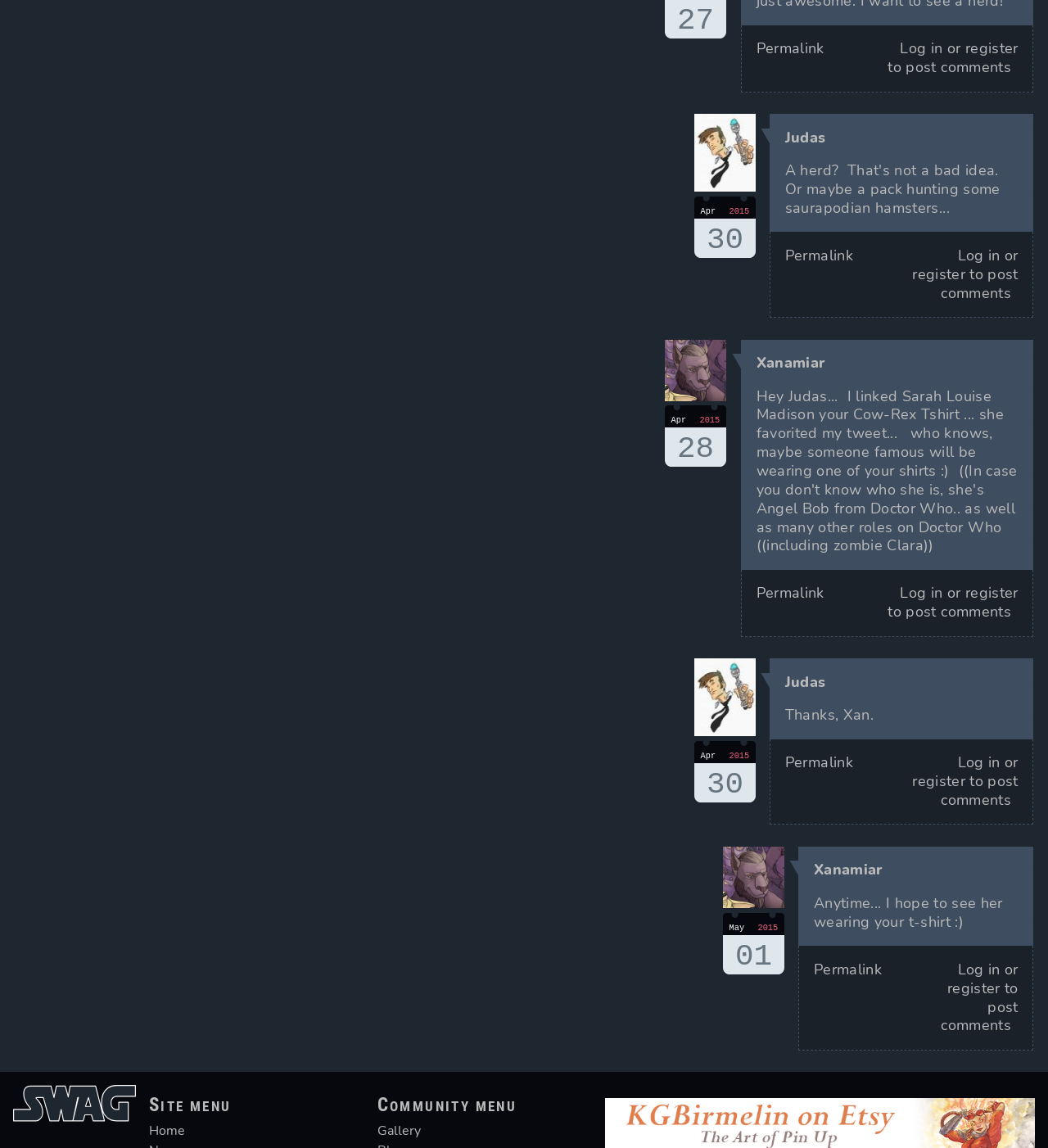Locate the bounding box coordinates of the area that needs to be clicked to fulfill the following instruction: "register to post comments". The coordinates should be in the format of four float numbers between 0 and 1, namely [left, top, right, bottom].

[0.921, 0.034, 0.972, 0.051]